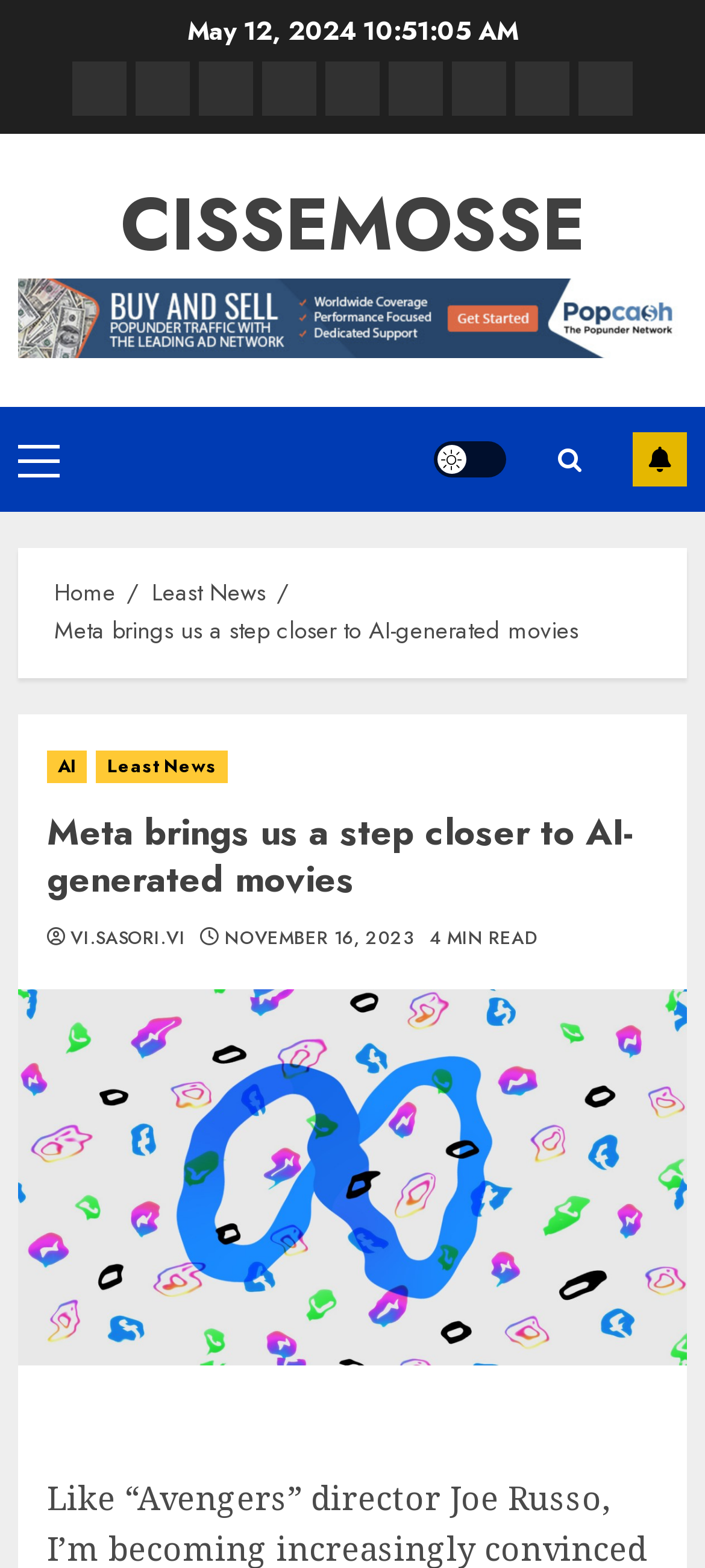Locate the bounding box coordinates of the clickable area needed to fulfill the instruction: "Go to the 'Home' page".

[0.077, 0.367, 0.164, 0.39]